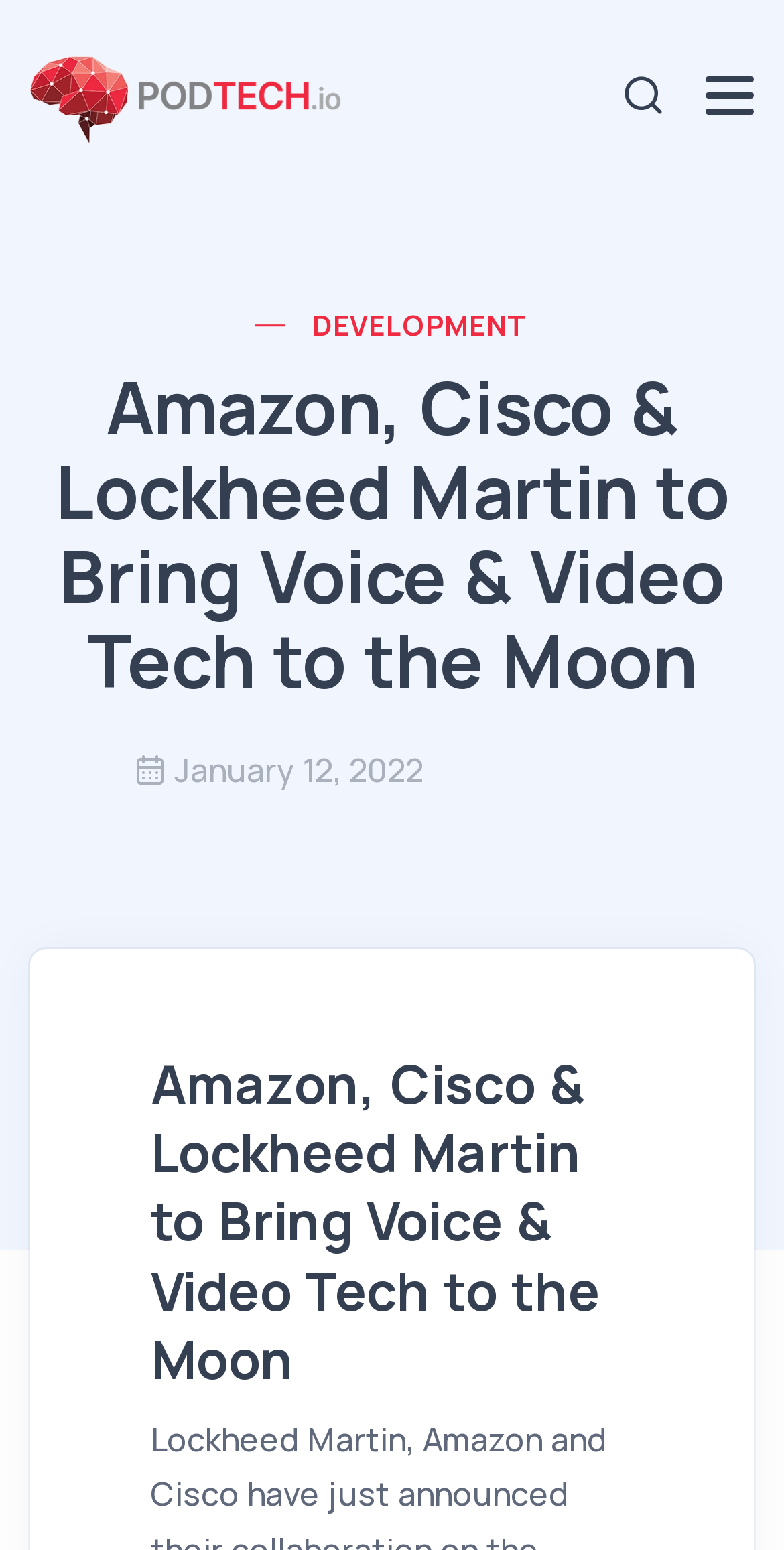What type of technology is being brought to the moon?
Based on the image, answer the question with as much detail as possible.

I found the type of technology being brought to the moon by looking at the main heading 'Amazon, Cisco & Lockheed Martin to Bring Voice & Video Tech to the Moon'. The main heading mentions that Voice & Video Tech is being brought to the moon.